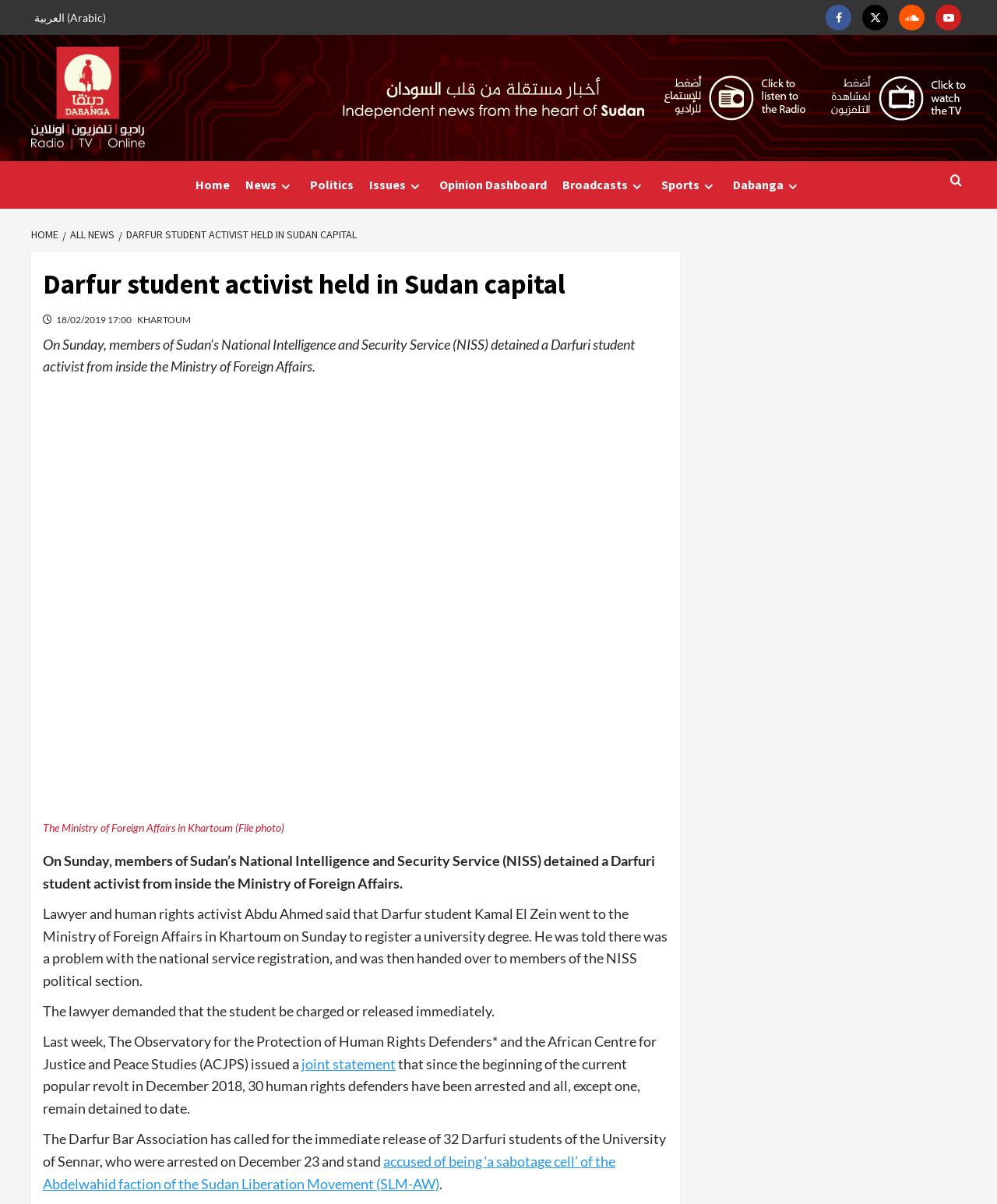What is the name of the student activist detained in Sudan?
Please use the image to provide an in-depth answer to the question.

According to the article, the Darfur student activist who was detained by the National Intelligence and Security Service (NISS) is named Kamal El Zein. This information is mentioned in the second paragraph of the article.